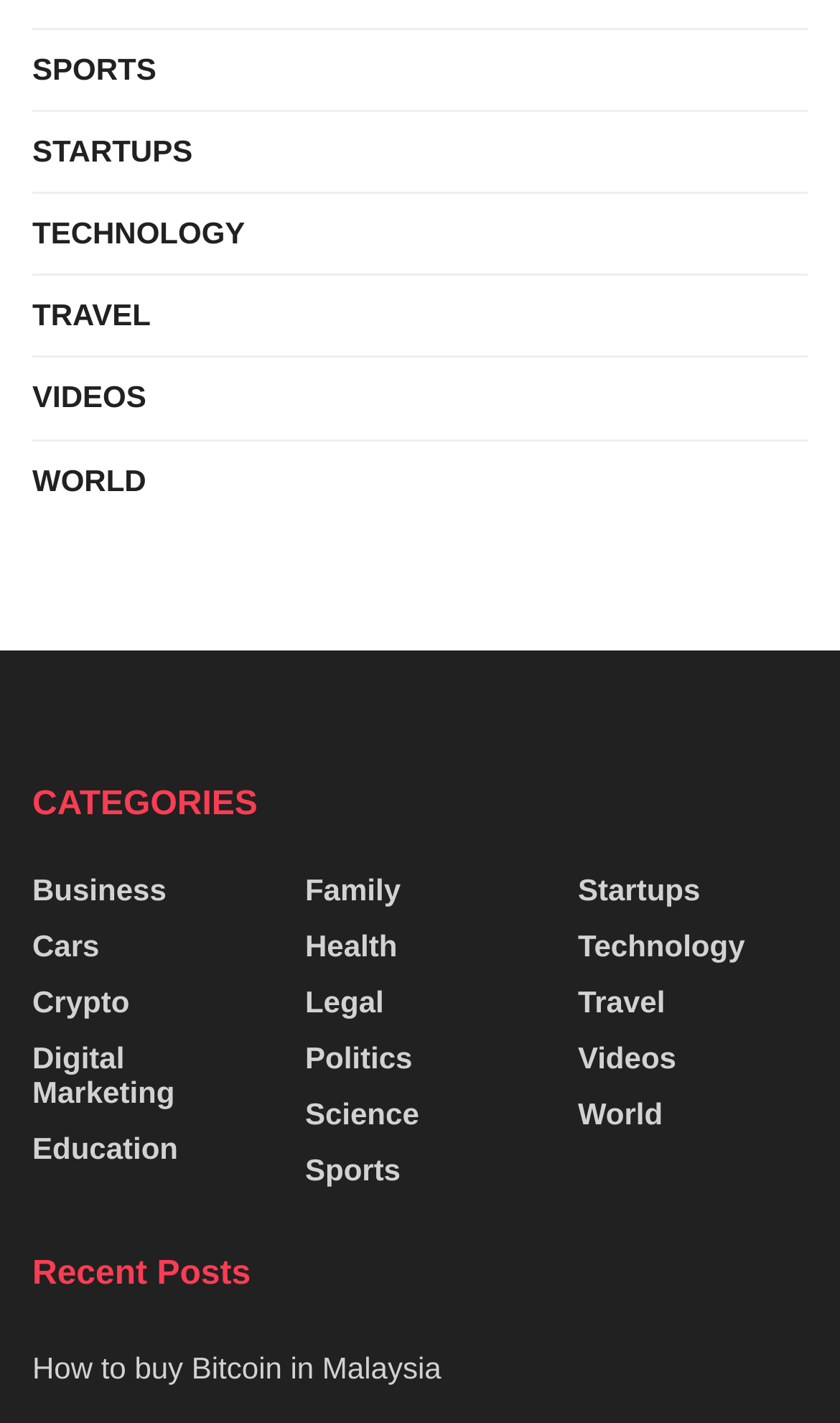Identify the bounding box for the UI element specified in this description: "social". The coordinates must be four float numbers between 0 and 1, formatted as [left, top, right, bottom].

None